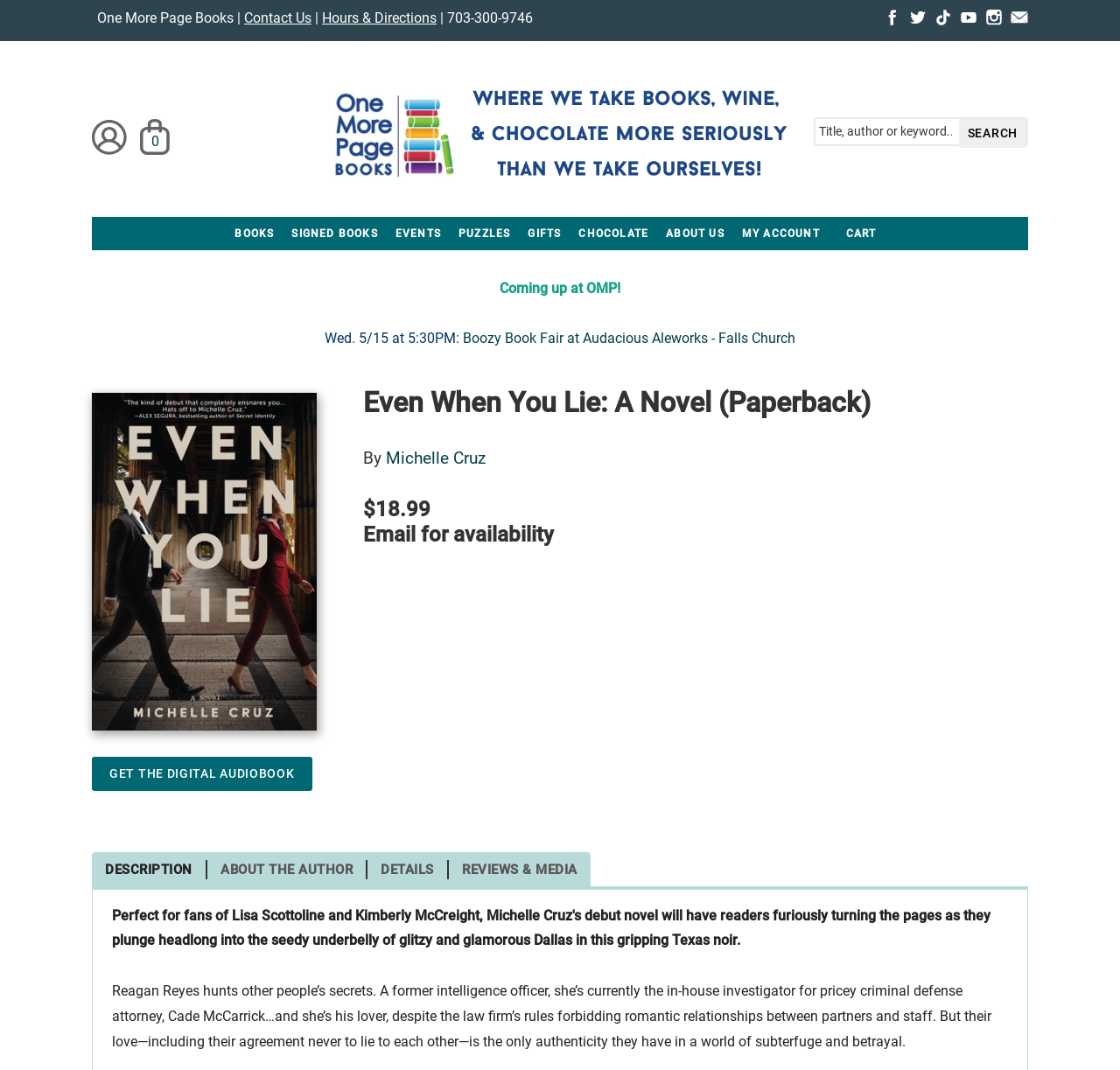Specify the bounding box coordinates of the element's area that should be clicked to execute the given instruction: "Click on the 'Home' link". The coordinates should be four float numbers between 0 and 1, i.e., [left, top, right, bottom].

None